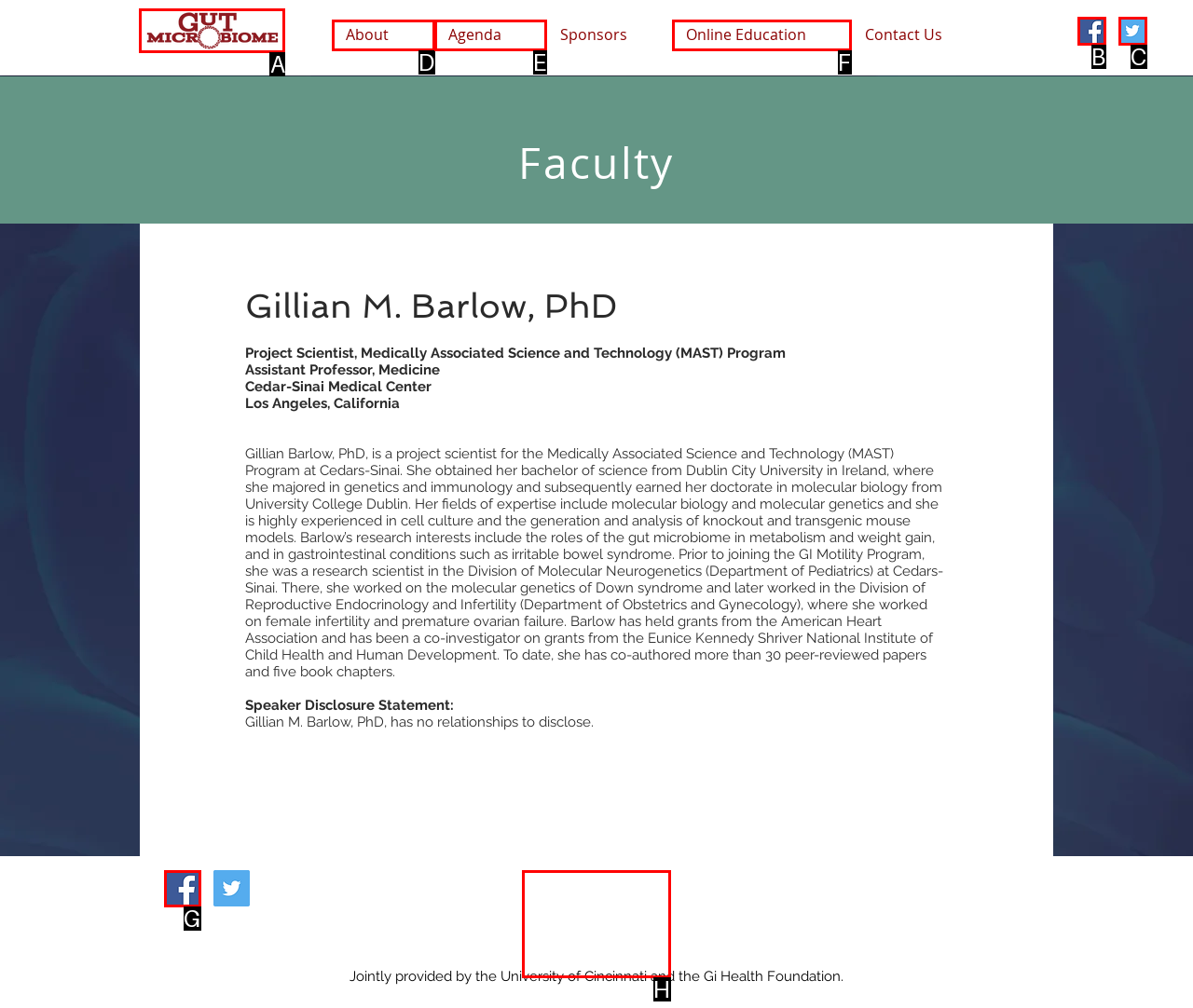Choose the letter of the UI element necessary for this task: Click the Gut Micro 2024 logo
Answer with the correct letter.

A